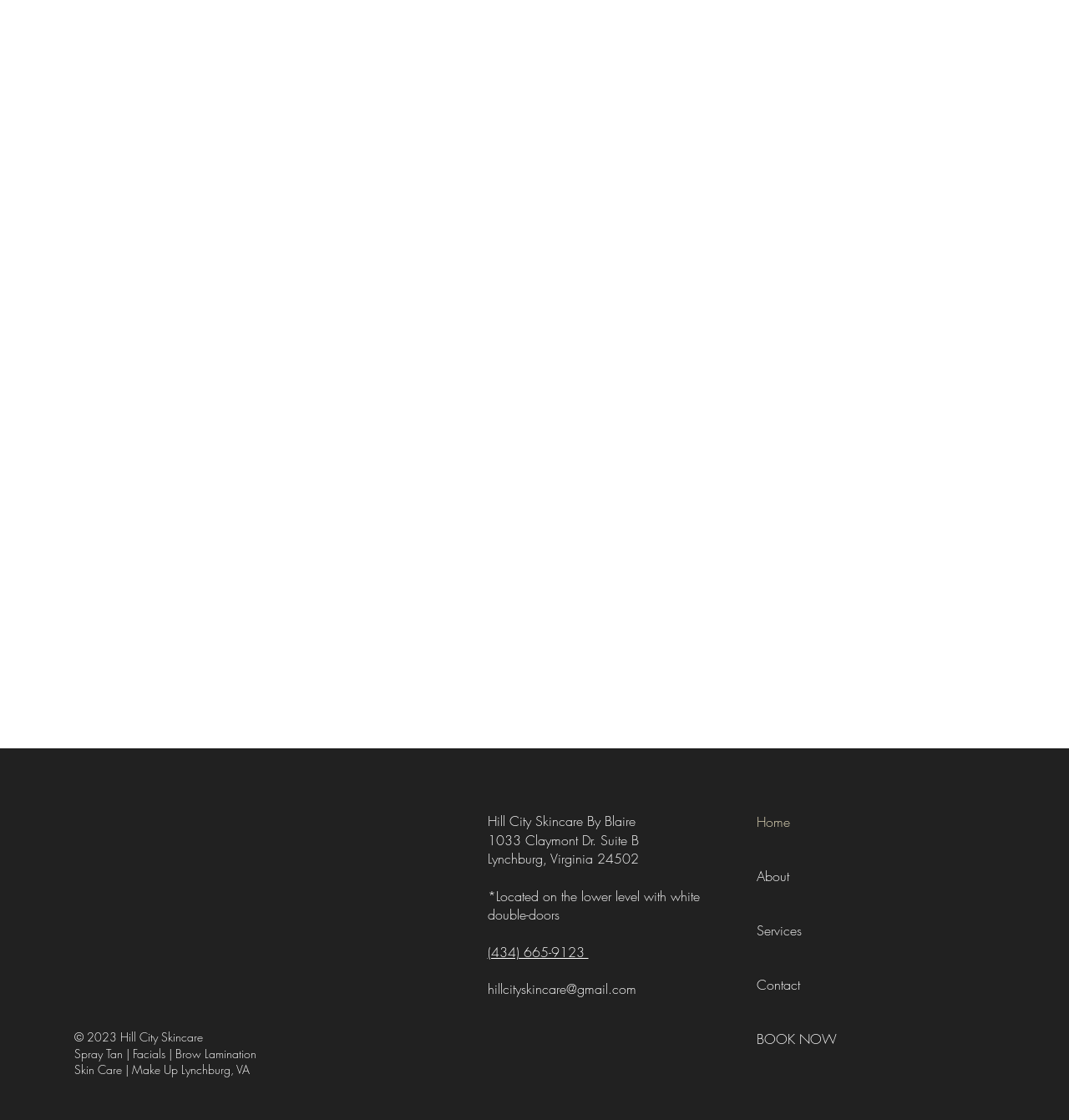Please find the bounding box for the UI component described as follows: "About".

[0.707, 0.759, 0.778, 0.807]